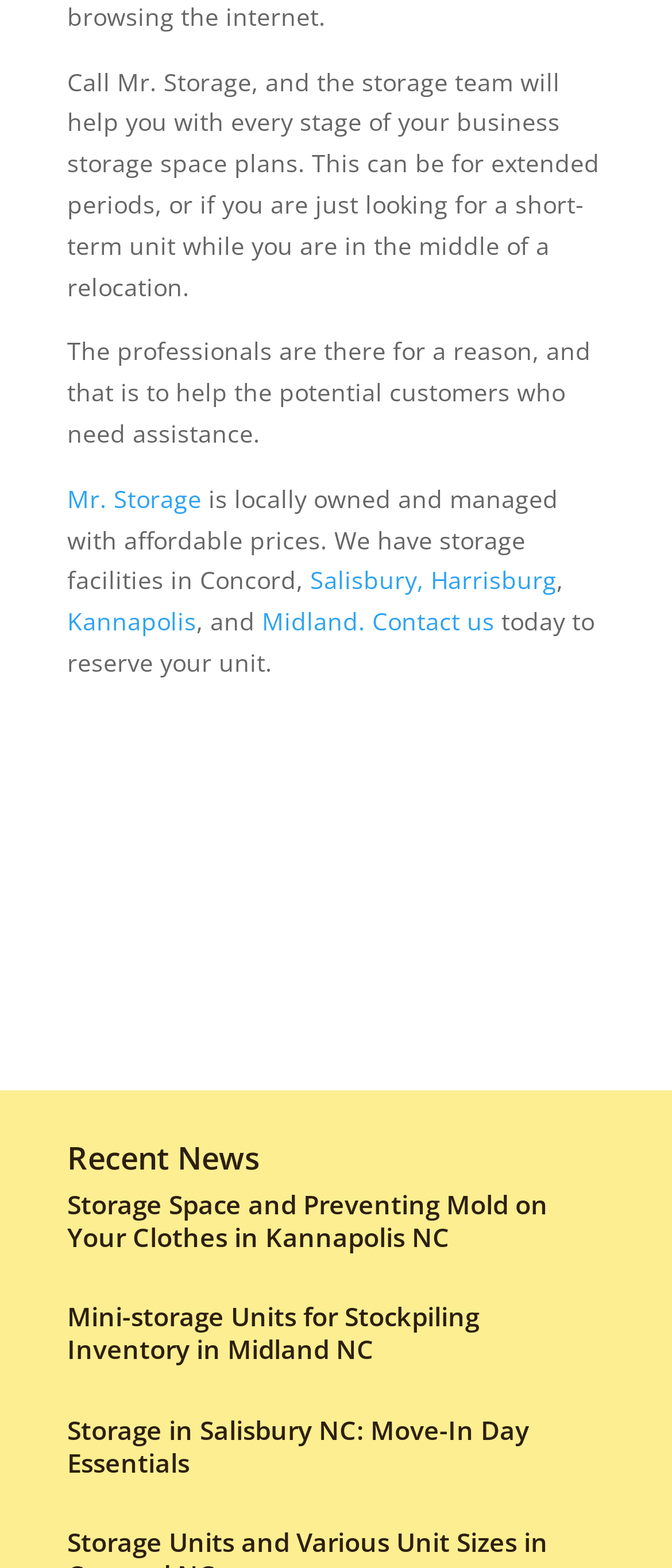What is the name of the storage company?
Give a one-word or short-phrase answer derived from the screenshot.

Mr. Storage